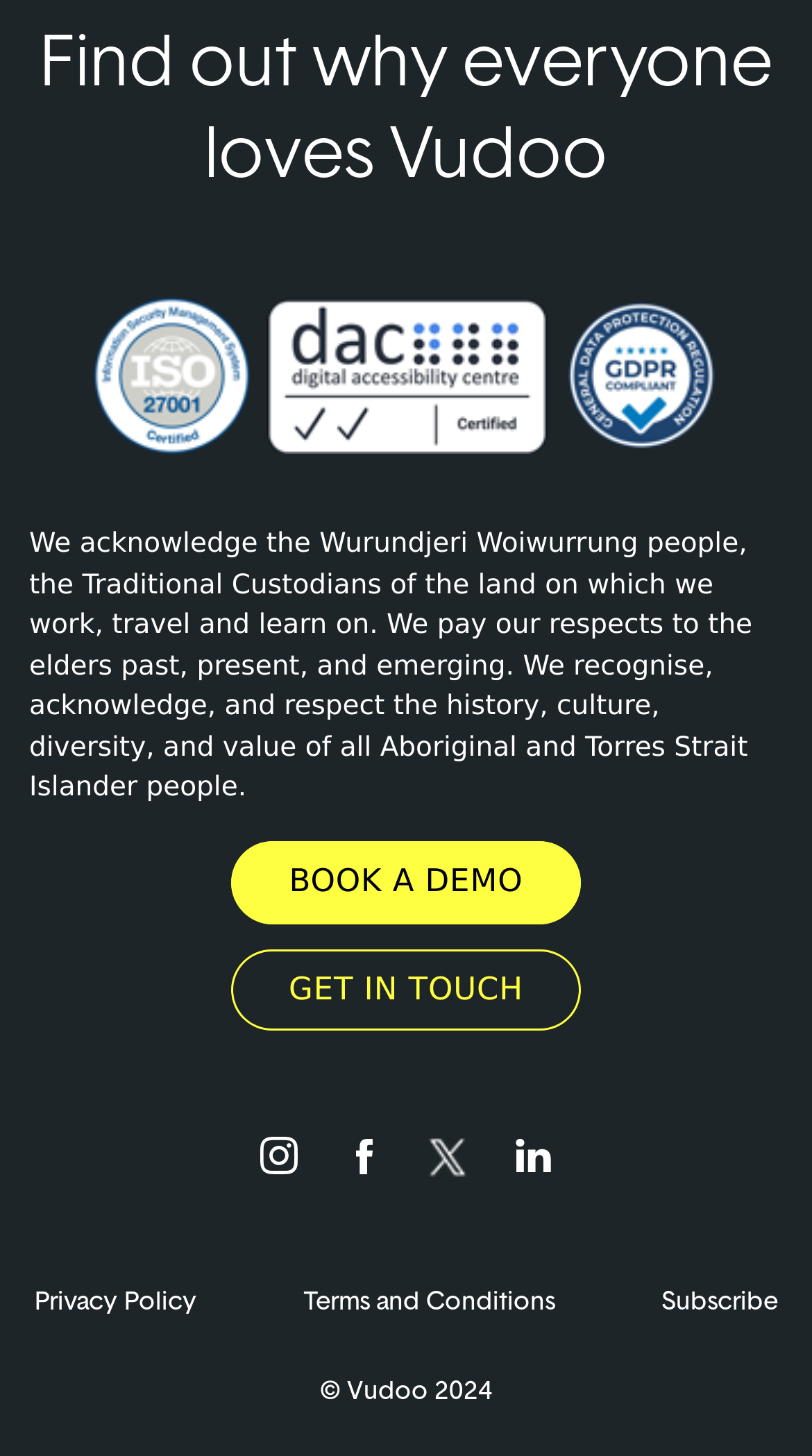What is the purpose of the 'BOOK A DEMO' link?
Please answer the question as detailed as possible based on the image.

The 'BOOK A DEMO' link is likely a call-to-action button that allows users to schedule a demonstration of the product or service offered by Vudoo. This is inferred from the context of the link and its placement on the webpage.